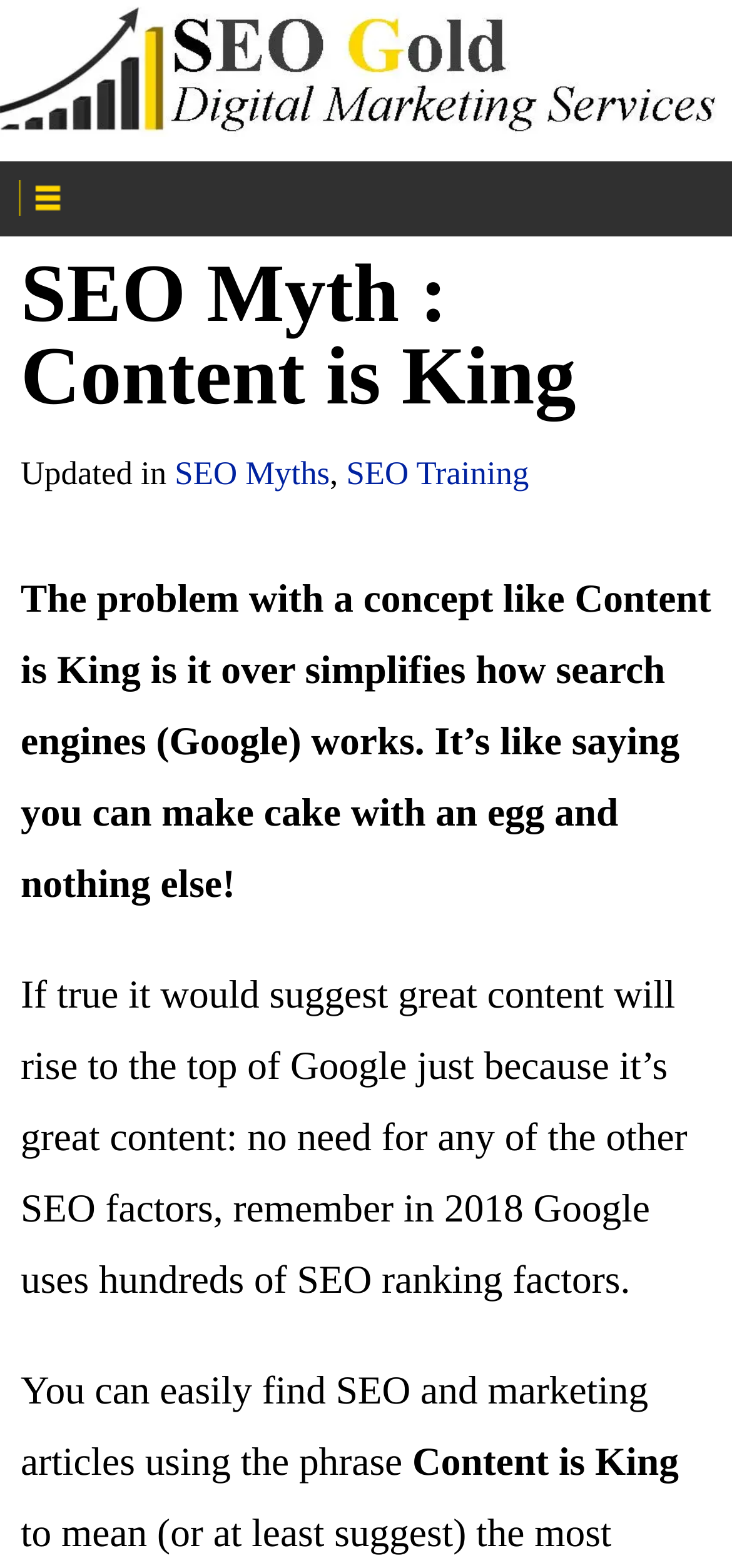Summarize the contents and layout of the webpage in detail.

The webpage is about debunking the SEO myth that "Content is King" and its relationship to Google rankings. At the top left corner, there is a logo of "SEO Gold" which is an image linked to the website. Next to the logo, there is a "+" link. 

Below the logo, there is a heading that reads "SEO Myth : Content is King". Underneath the heading, there is a section with text "Updated in" followed by two links, "SEO Myths" and "SEO Training", separated by a comma. 

The main content of the webpage is a series of paragraphs that discuss the limitations of the "Content is King" concept. The first paragraph explains that this concept oversimplifies how search engines work, using an analogy of making a cake with just an egg. The second paragraph elaborates on this idea, stating that great content will not automatically rise to the top of Google's search results without considering other SEO factors. The third paragraph starts to discuss the prevalence of SEO and marketing articles that use the phrase "Content is King".